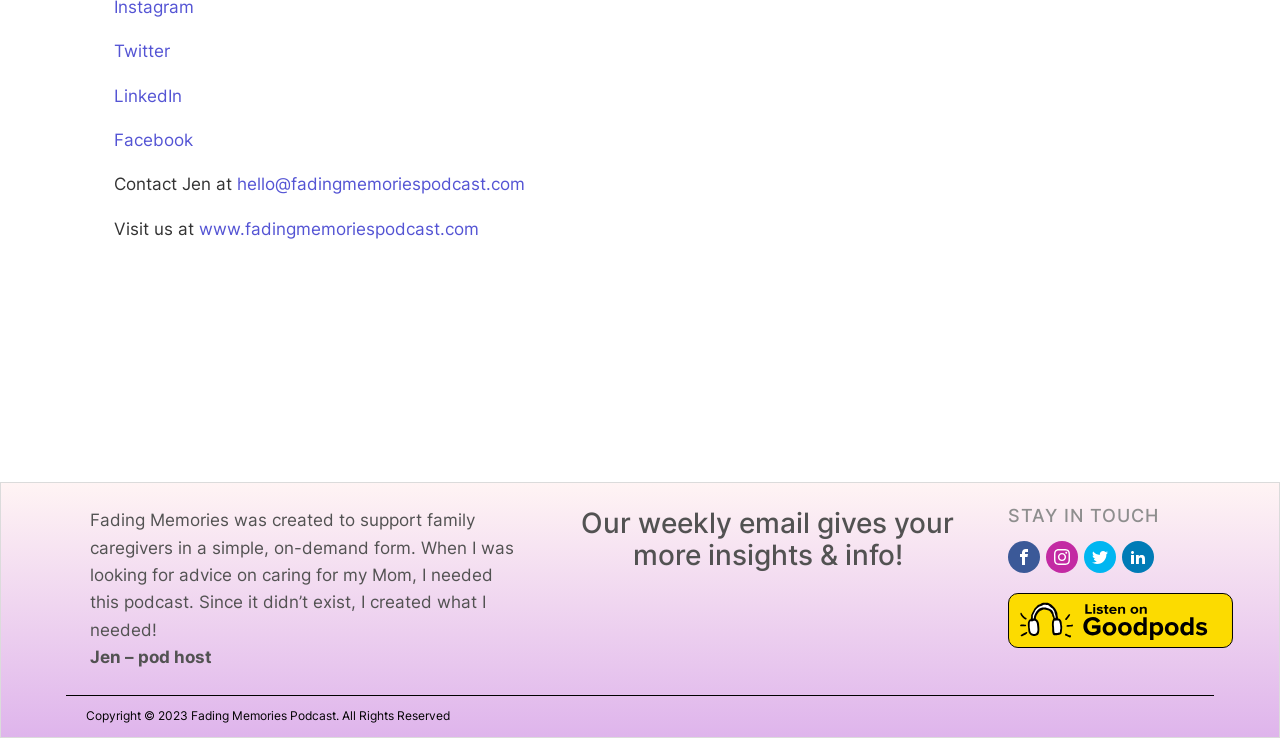What is the purpose of the podcast?
Please answer using one word or phrase, based on the screenshot.

Support family caregivers